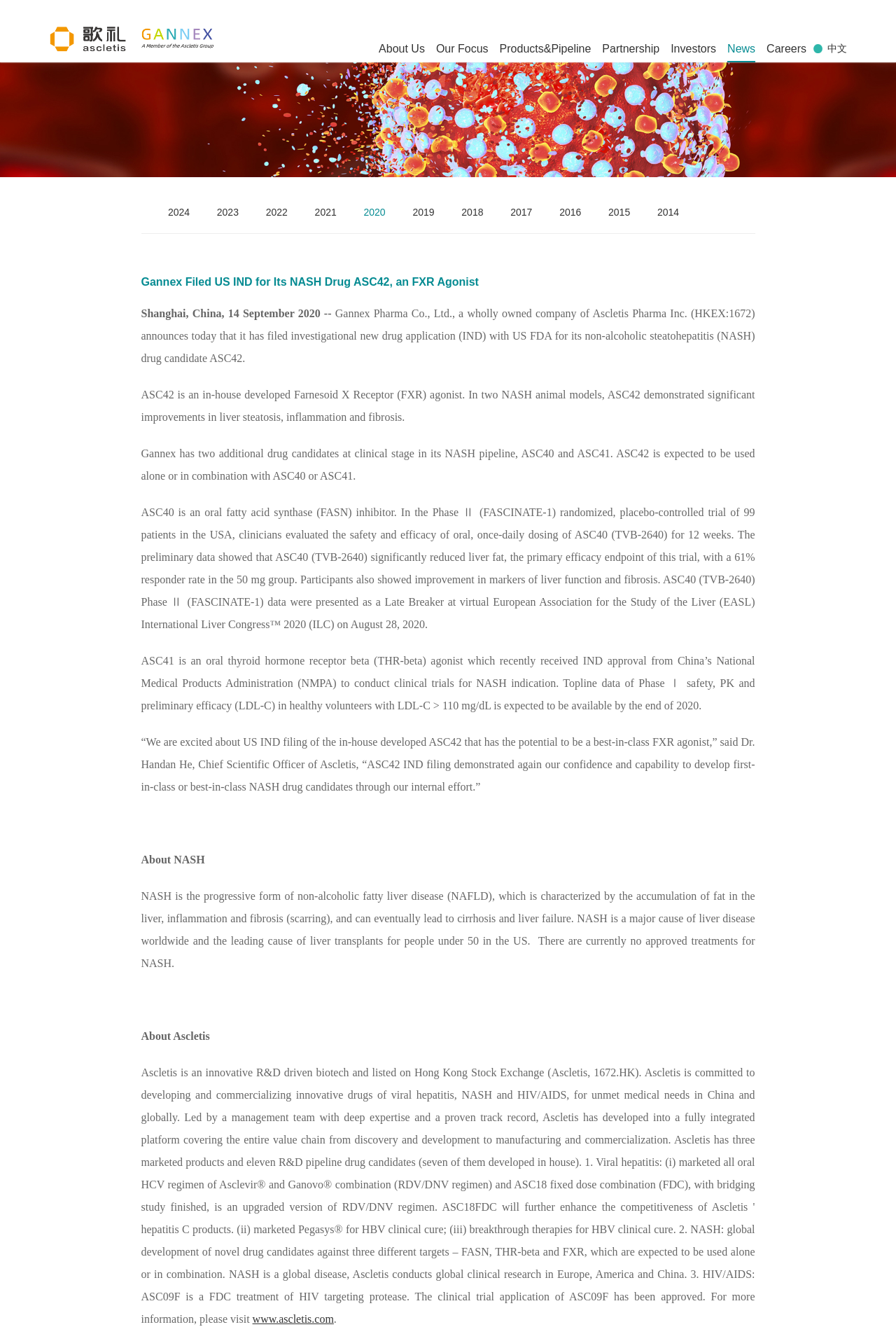Provide your answer in one word or a succinct phrase for the question: 
How many links are there in the navigation menu?

8